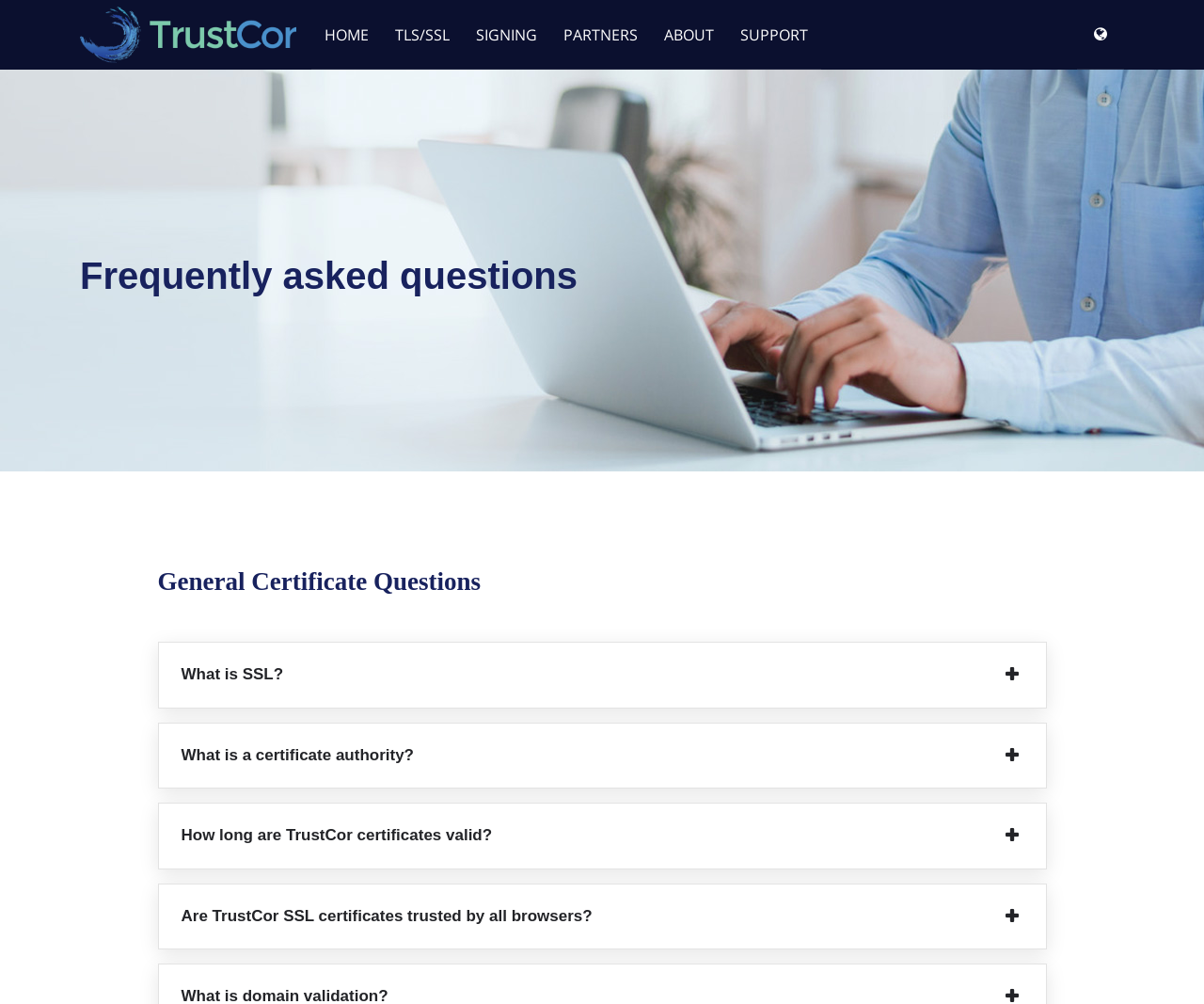Find the bounding box coordinates of the UI element according to this description: "parent_node: HOME".

[0.066, 0.002, 0.246, 0.067]